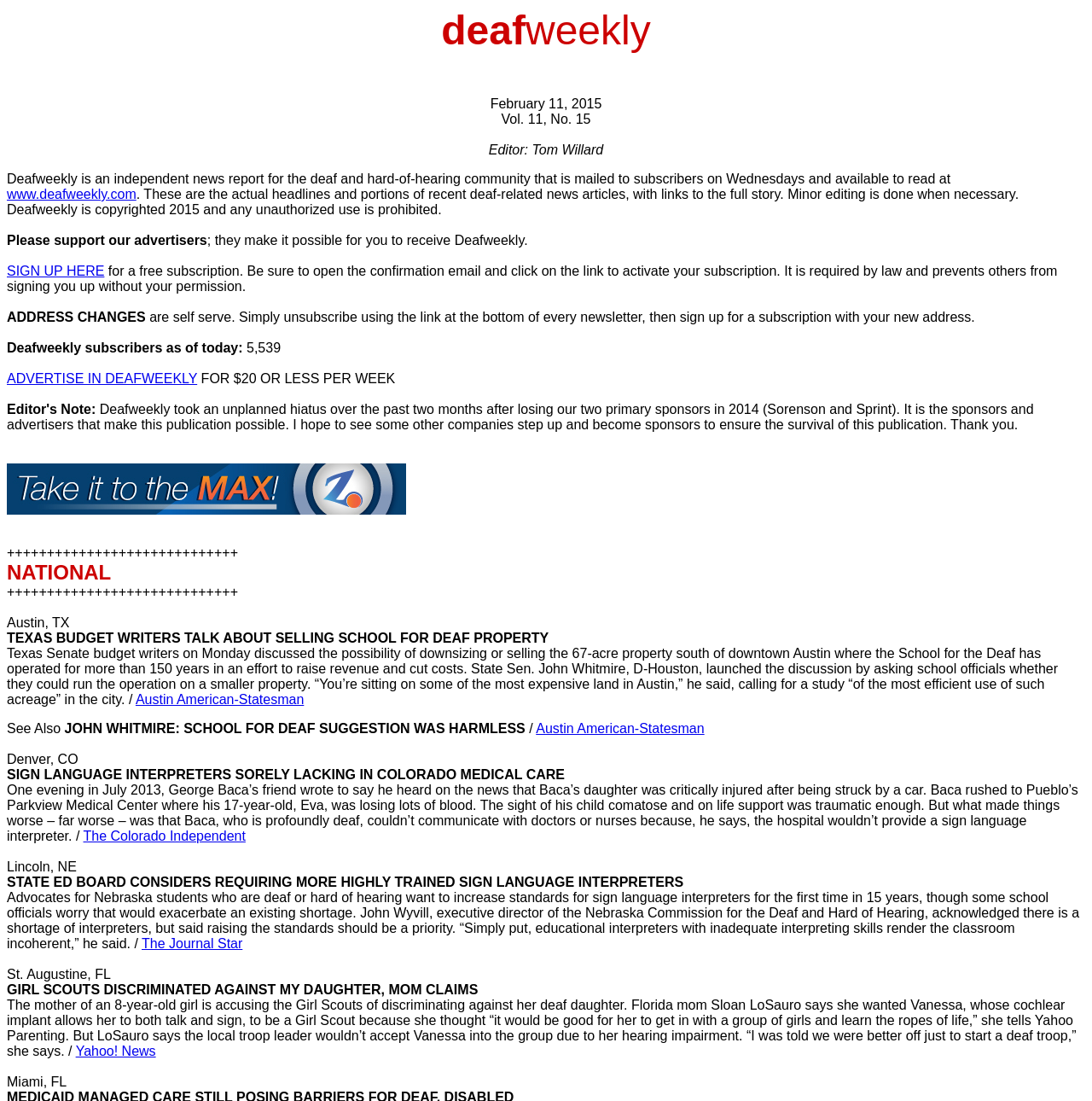Please determine the bounding box coordinates of the element's region to click in order to carry out the following instruction: "Visit the website of Deafweekly". The coordinates should be four float numbers between 0 and 1, i.e., [left, top, right, bottom].

[0.006, 0.17, 0.125, 0.183]